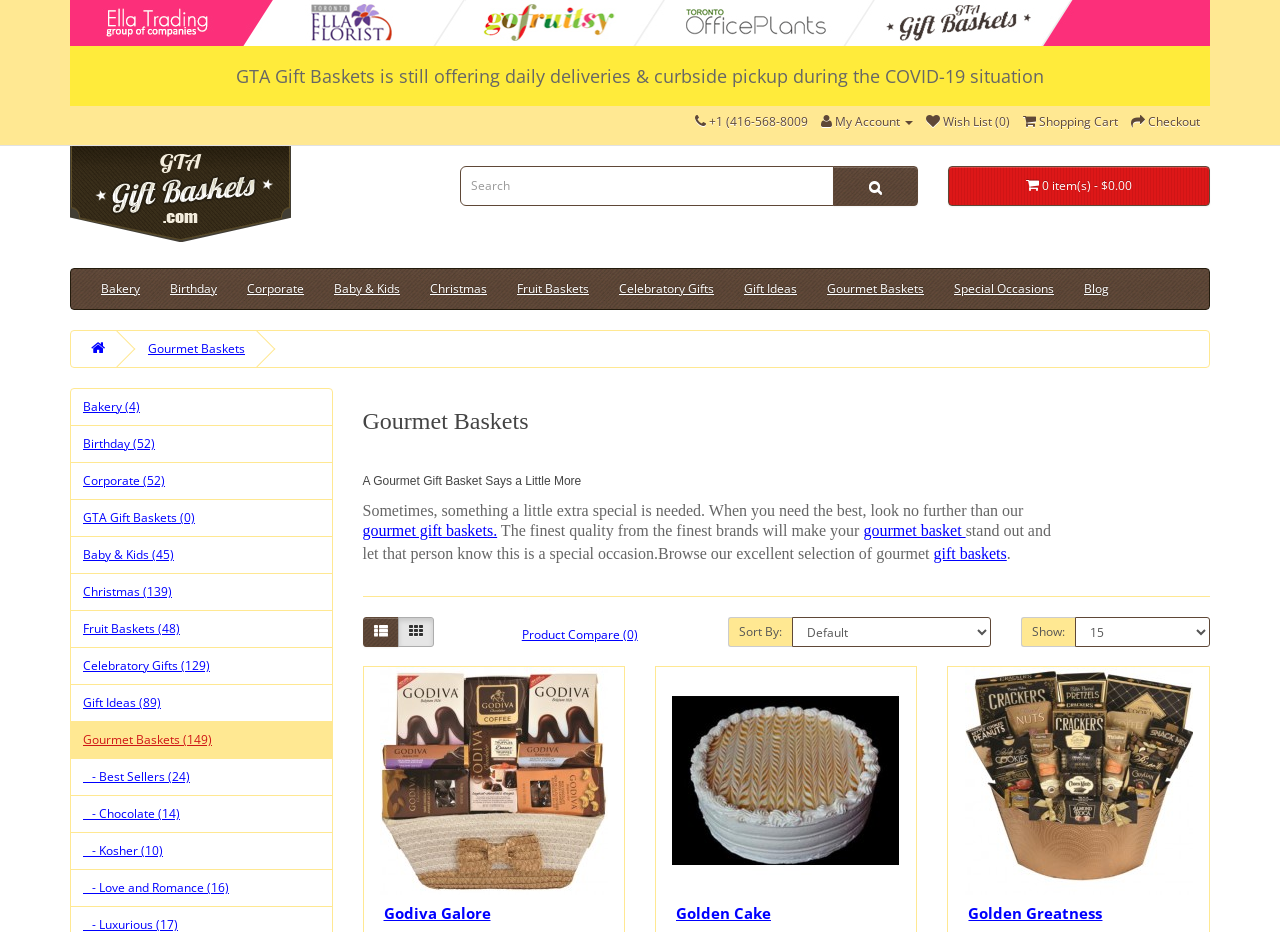Select the bounding box coordinates of the element I need to click to carry out the following instruction: "Search for a product".

[0.359, 0.178, 0.651, 0.221]